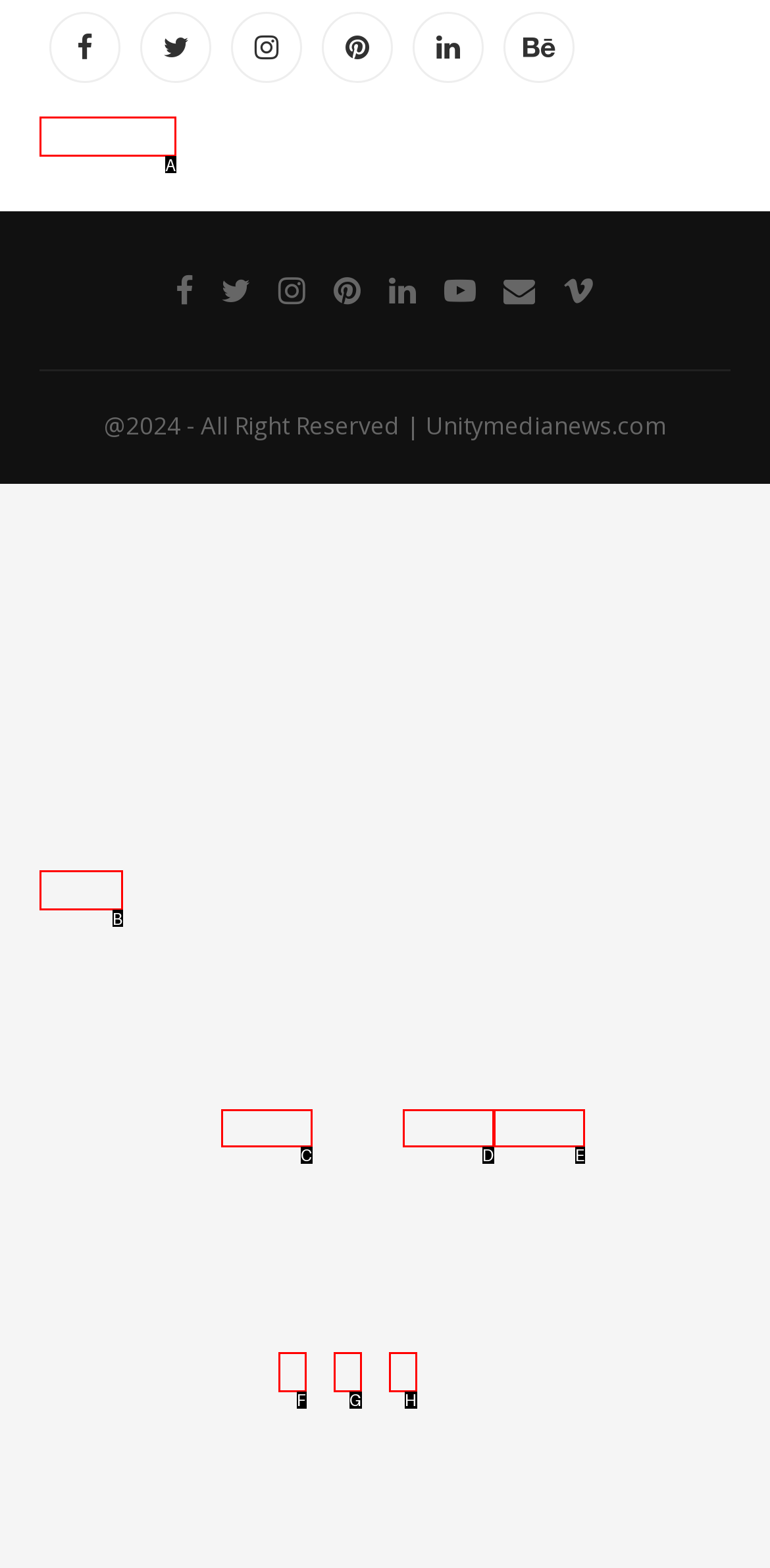Using the description: « May
Identify the letter of the corresponding UI element from the choices available.

B